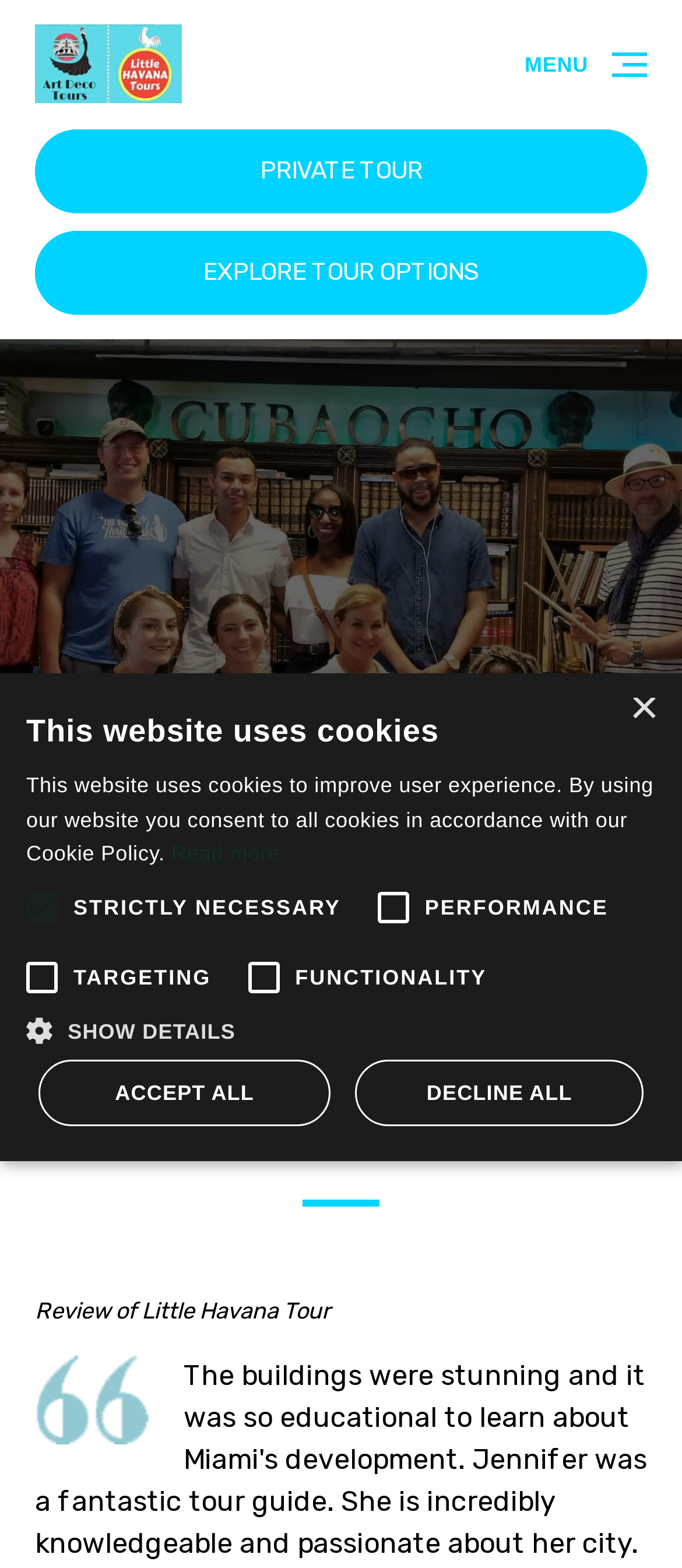Can you find the bounding box coordinates for the element to click on to achieve the instruction: "Explore tour options"?

[0.051, 0.147, 0.949, 0.201]